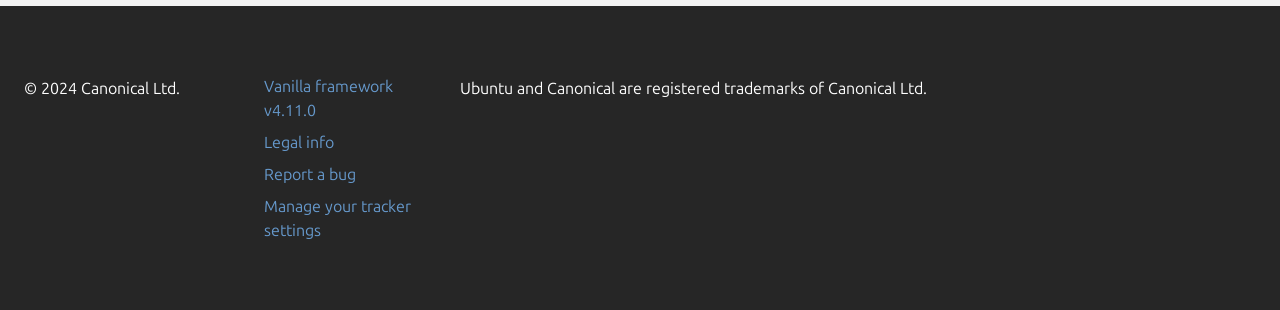Analyze the image and answer the question with as much detail as possible: 
What is the purpose of the last link in the footer?

The last link in the footer is 'Go to the top of the page', which suggests that it allows users to quickly navigate to the top of the webpage.